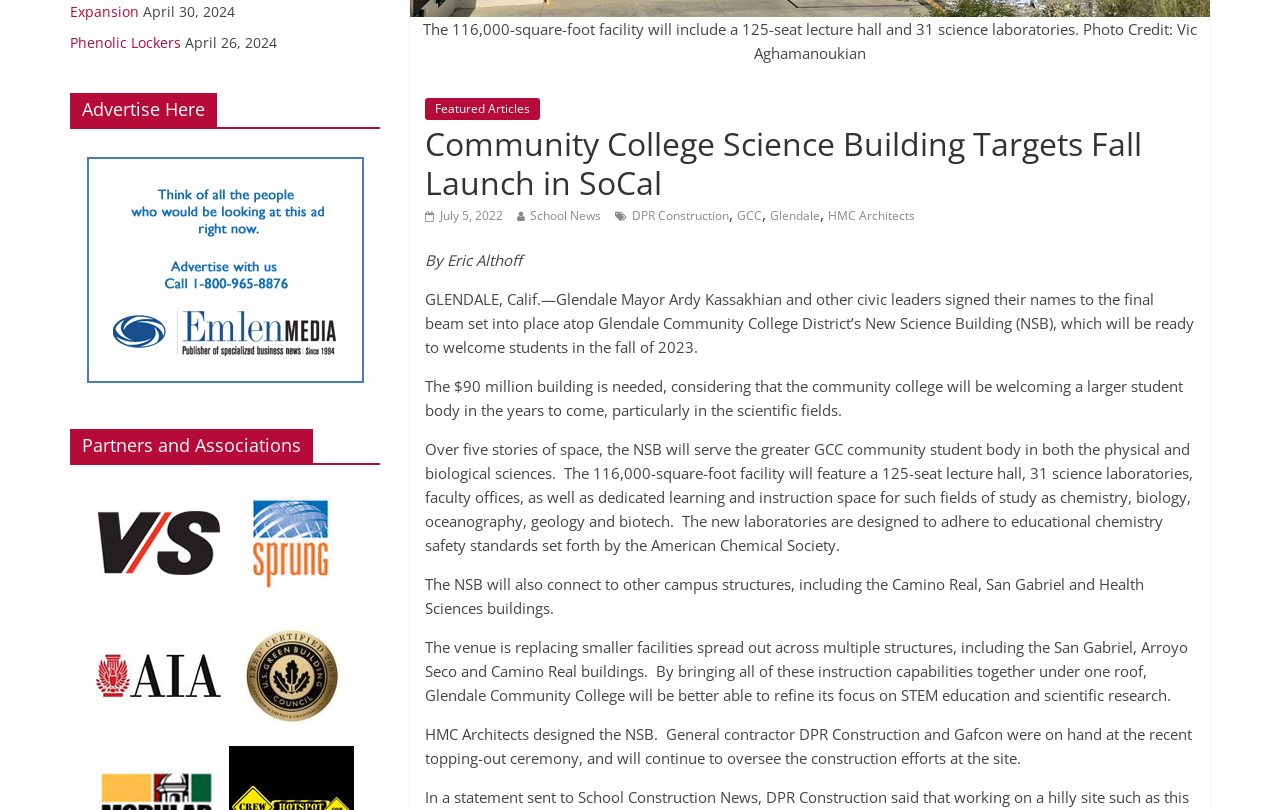Locate the bounding box of the user interface element based on this description: "July 5, 2022July 6, 2022".

[0.332, 0.256, 0.393, 0.277]